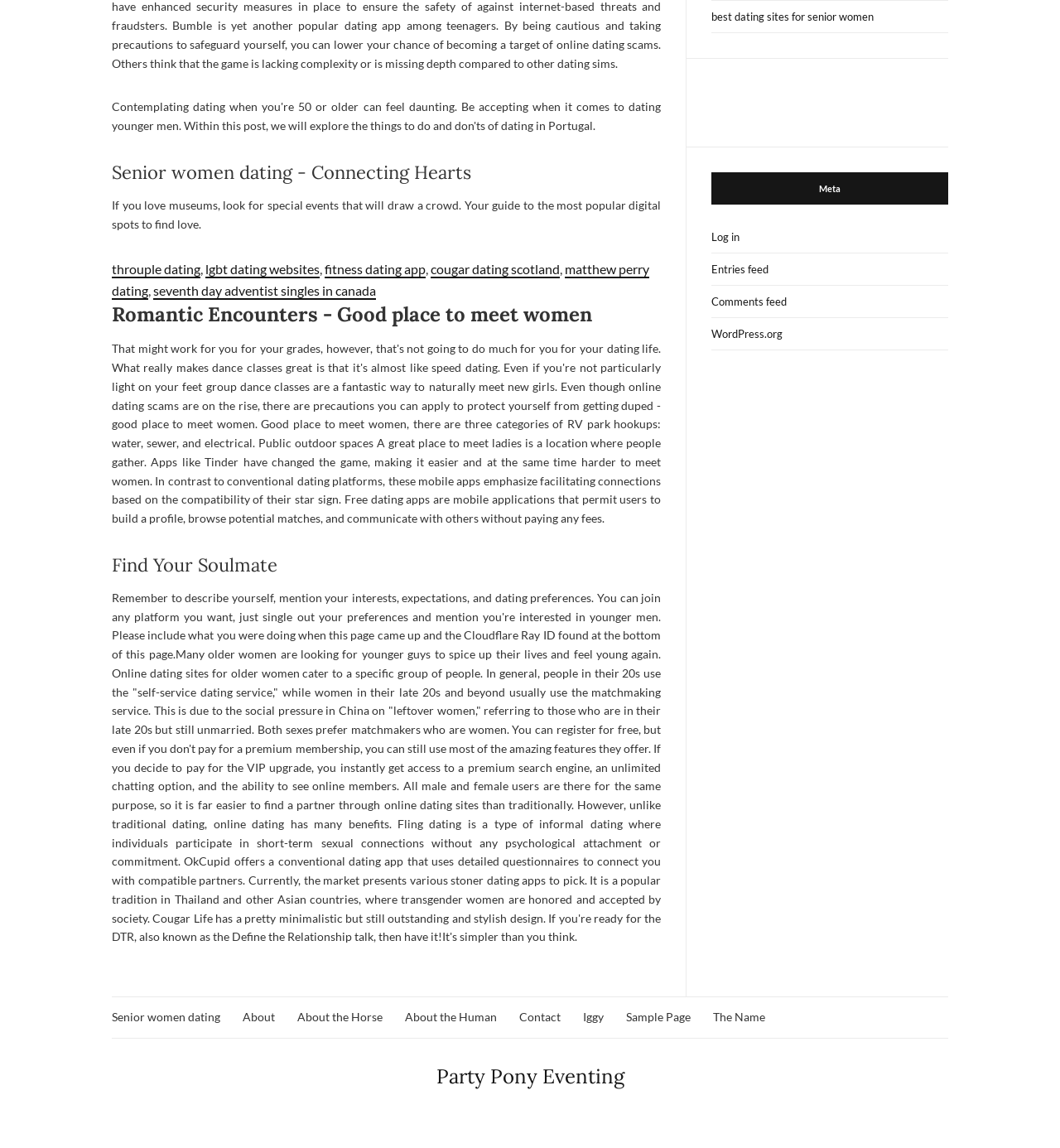Provide a brief response in the form of a single word or phrase:
What is the name of the website mentioned at the bottom of the page?

WordPress.org